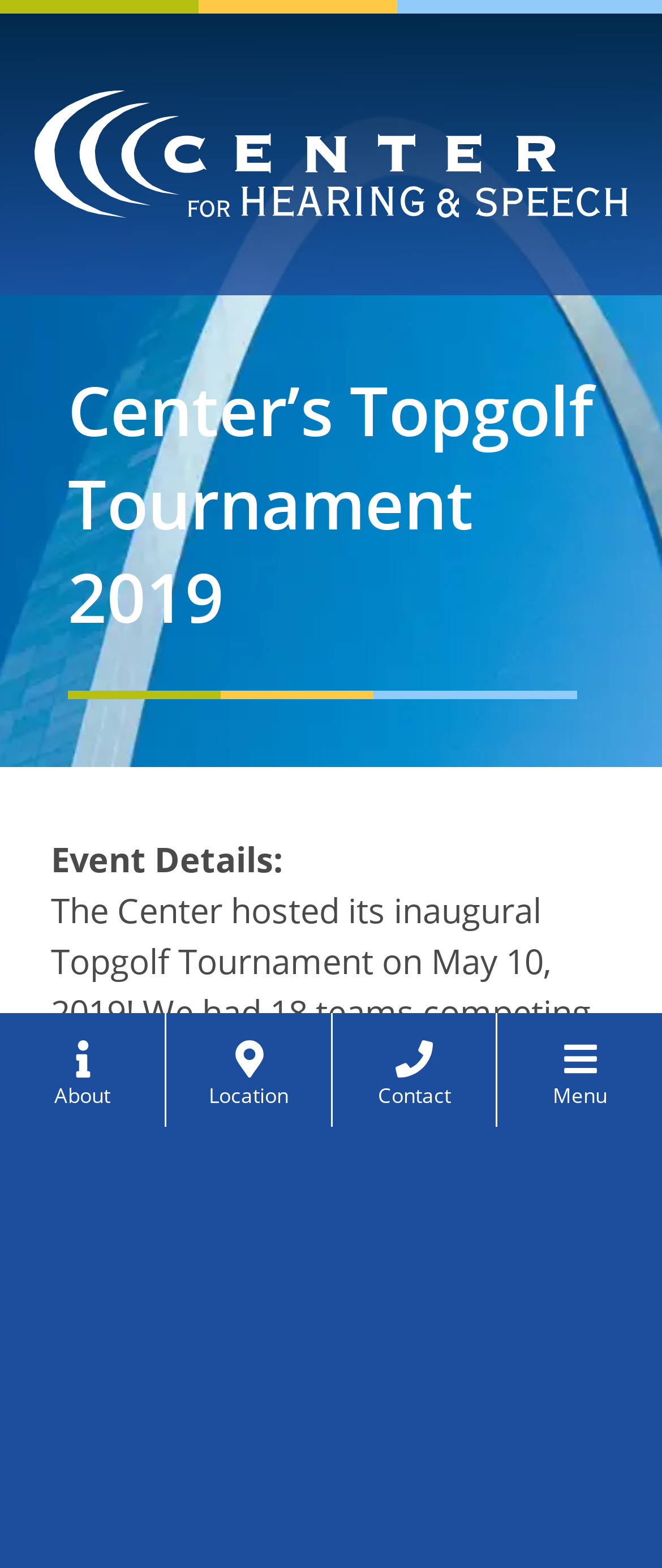Find the bounding box coordinates for the element that must be clicked to complete the instruction: "Click on About link". The coordinates should be four float numbers between 0 and 1, indicated as [left, top, right, bottom].

[0.0, 0.647, 0.249, 0.719]